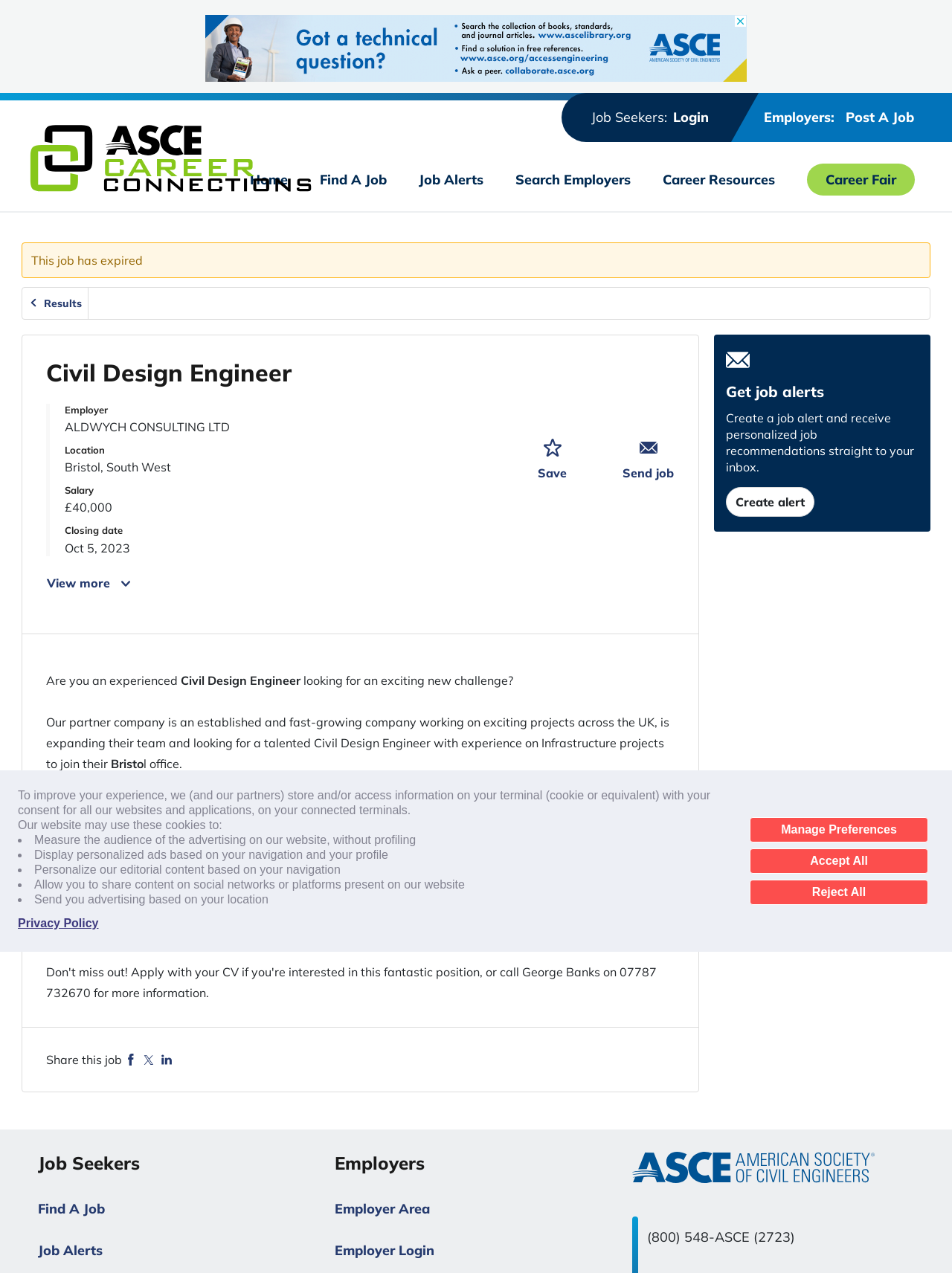Give a succinct answer to this question in a single word or phrase: 
What is the location of the job?

Bristol, South West